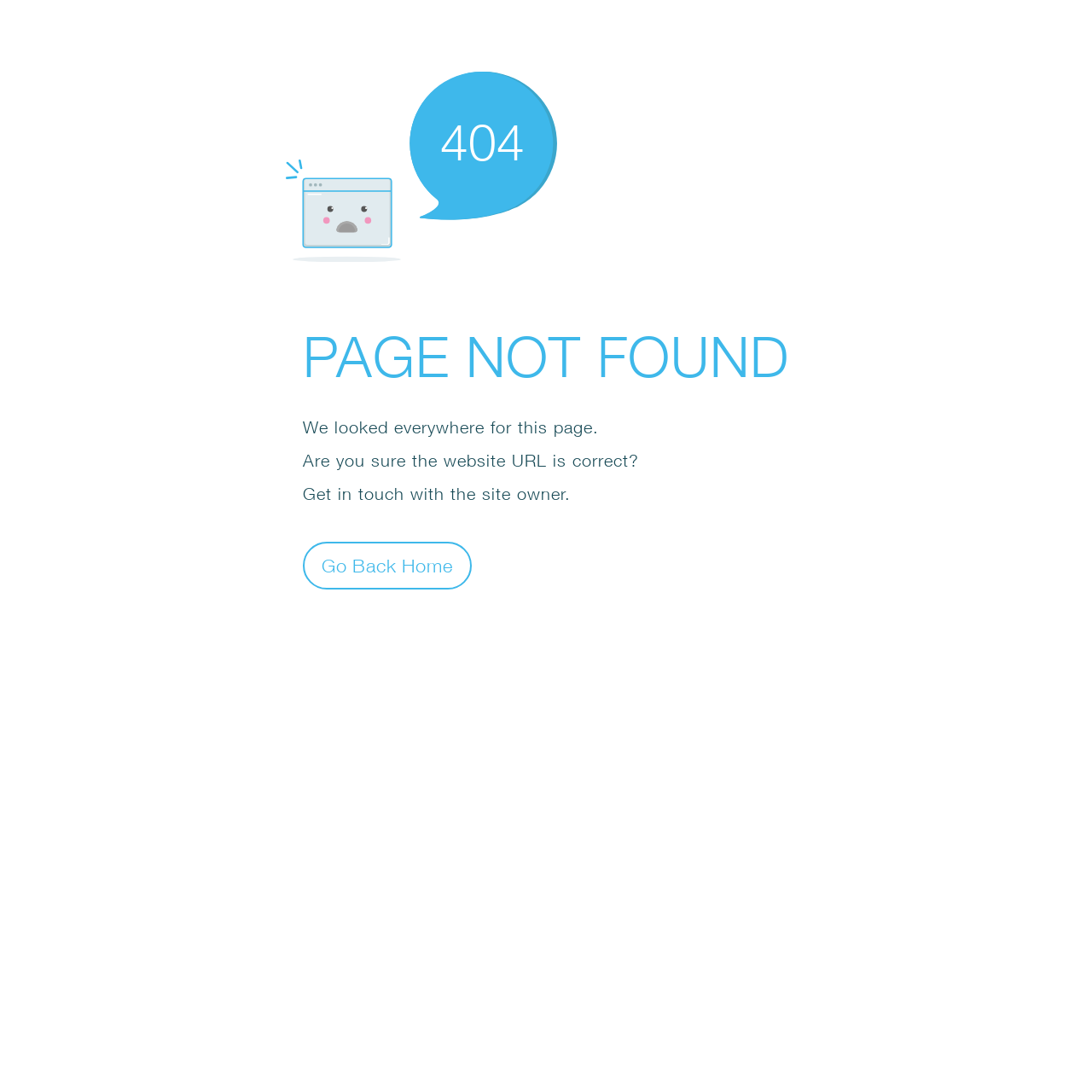What is the user encouraged to check?
We need a detailed and meticulous answer to the question.

The user is encouraged to check the website URL, as indicated by the static text 'Are you sure the website URL is correct?', which is a helpful hint provided by the webpage to assist the user in resolving the issue.